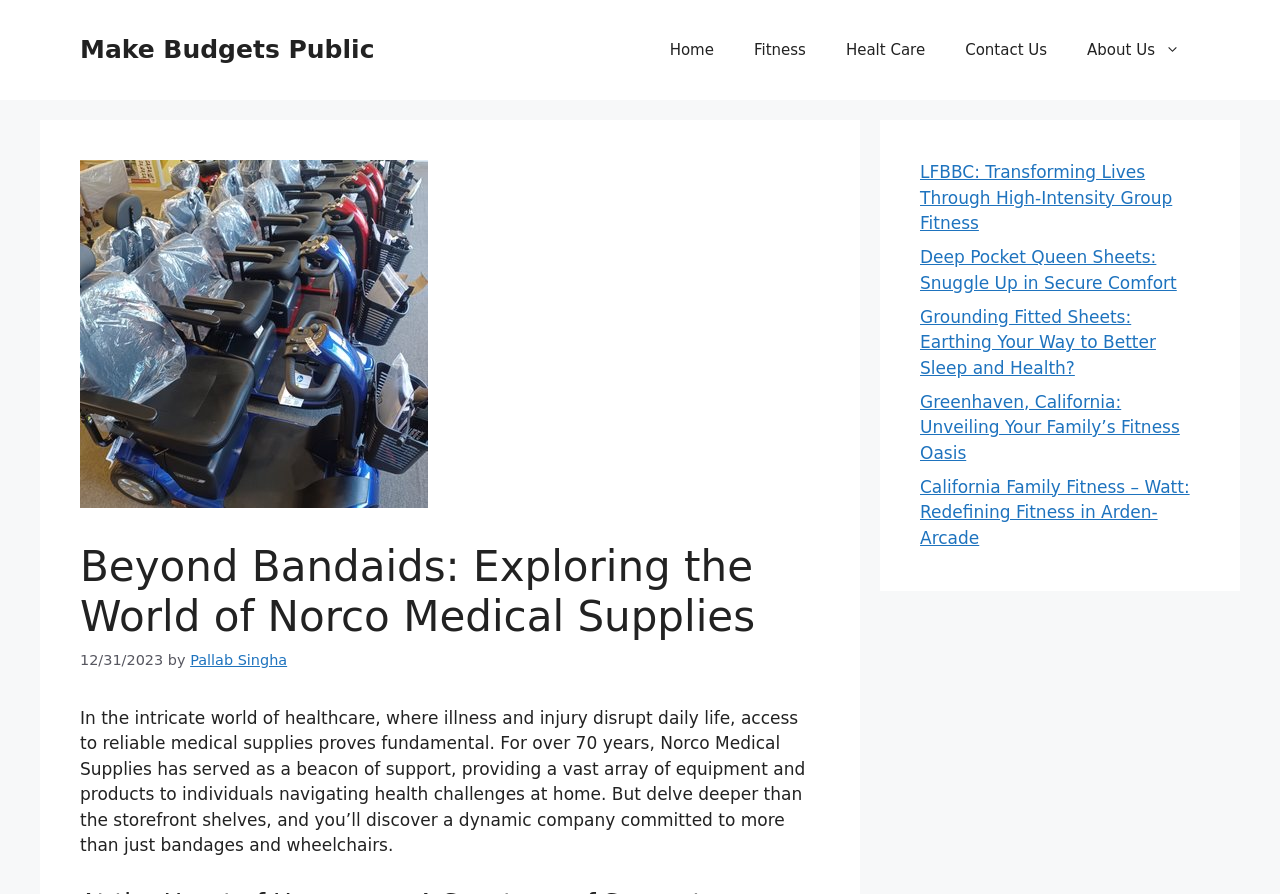Bounding box coordinates are specified in the format (top-left x, top-left y, bottom-right x, bottom-right y). All values are floating point numbers bounded between 0 and 1. Please provide the bounding box coordinate of the region this sentence describes: Contact Us

[0.738, 0.022, 0.834, 0.089]